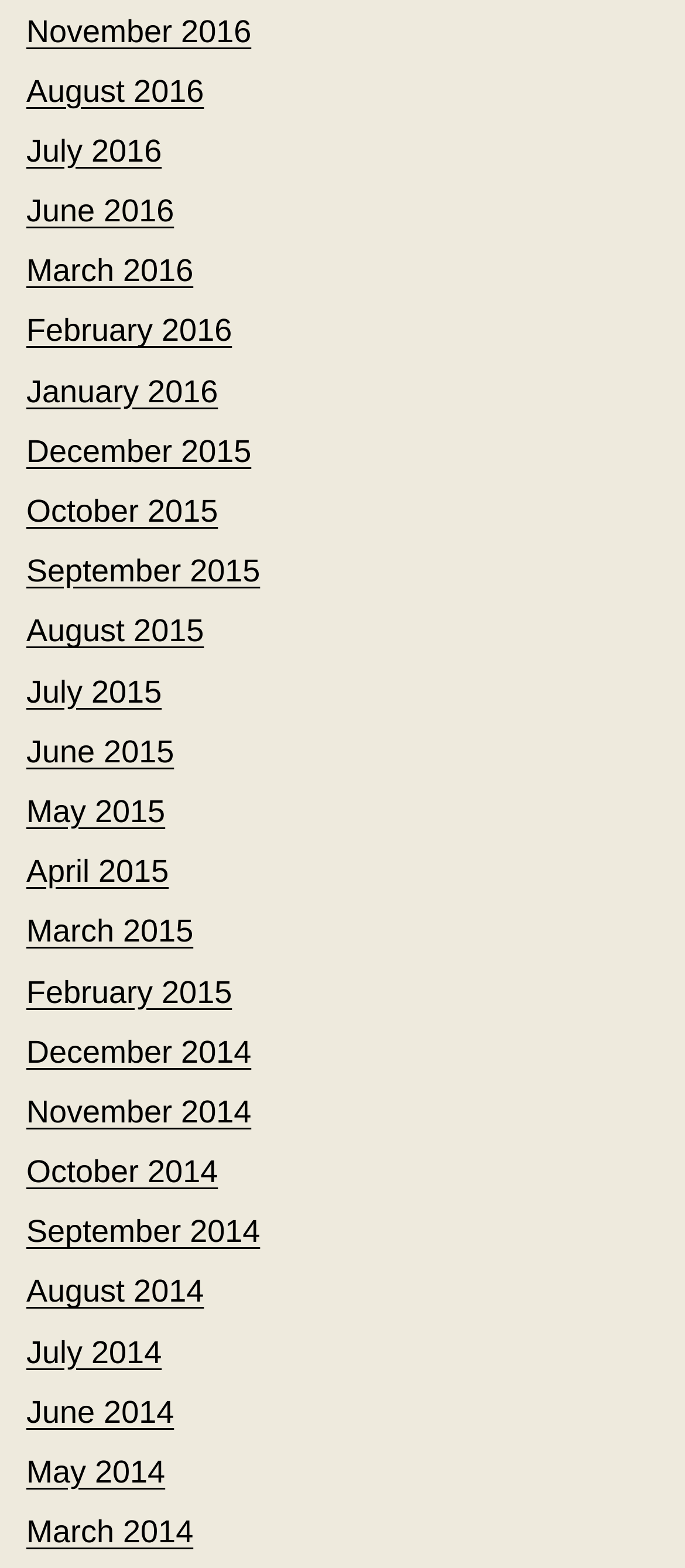Answer the question in a single word or phrase:
How many months are listed on the webpage?

24